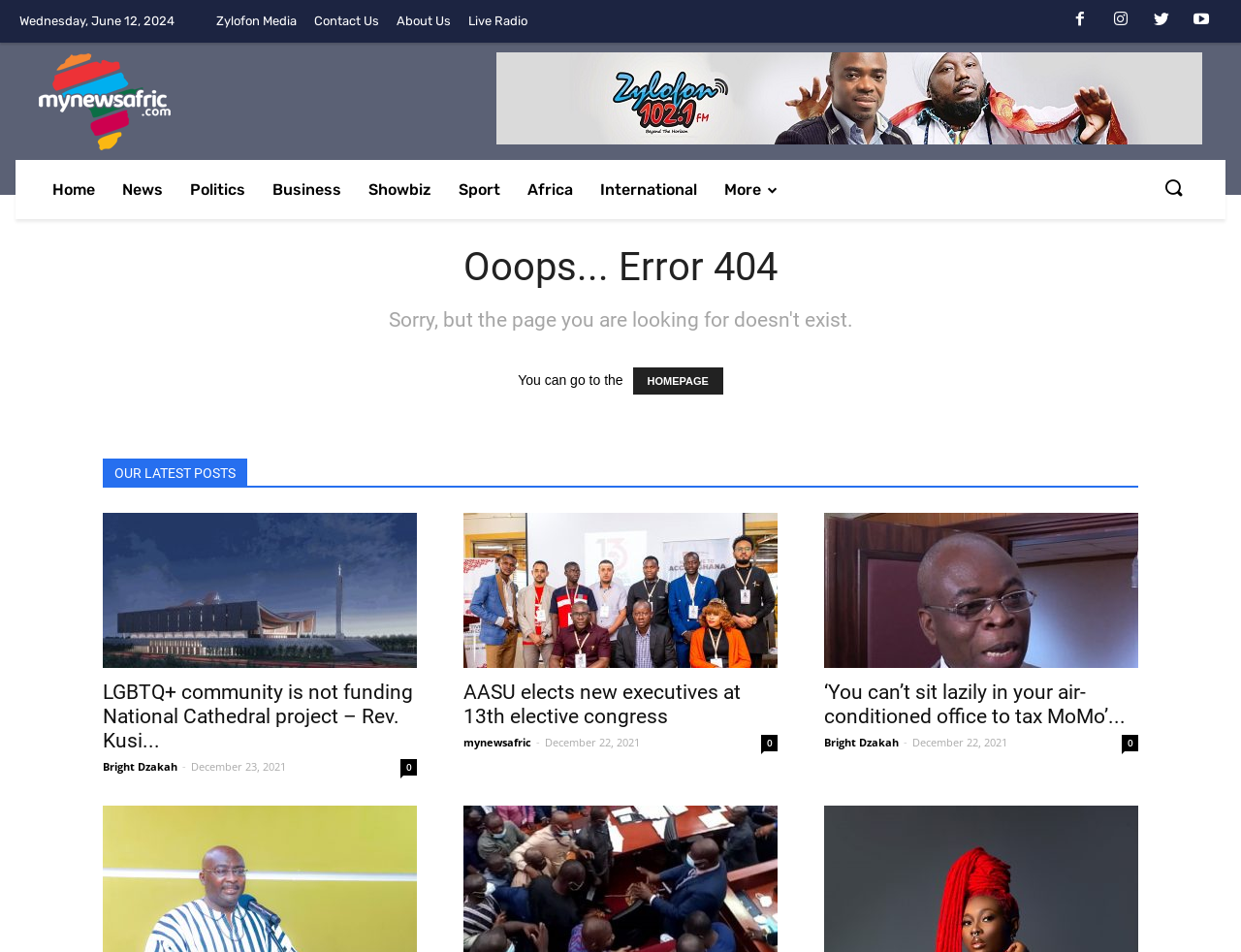Provide a comprehensive caption for the webpage.

The webpage is a news website with a "Page not found" error message. At the top, there is a horizontal navigation bar with links to "Zylofon Media", "Contact Us", "About Us", "Live Radio", and social media icons. Below the navigation bar, there is a prominent error message "Ooops... Error 404" with a suggestion to visit the homepage.

On the left side, there is a vertical navigation menu with links to various news categories, including "Home", "News", "Politics", "Business", "Showbiz", "Sport", "Africa", "International", and "More". 

The main content area is divided into three sections. The top section has a heading "OUR LATEST POSTS" and features three news articles with images, headings, and brief summaries. Each article has a timestamp and a link to read more. The articles are arranged vertically, with the most recent one at the top.

The webpage has a clean and organized layout, making it easy to navigate and find relevant information.